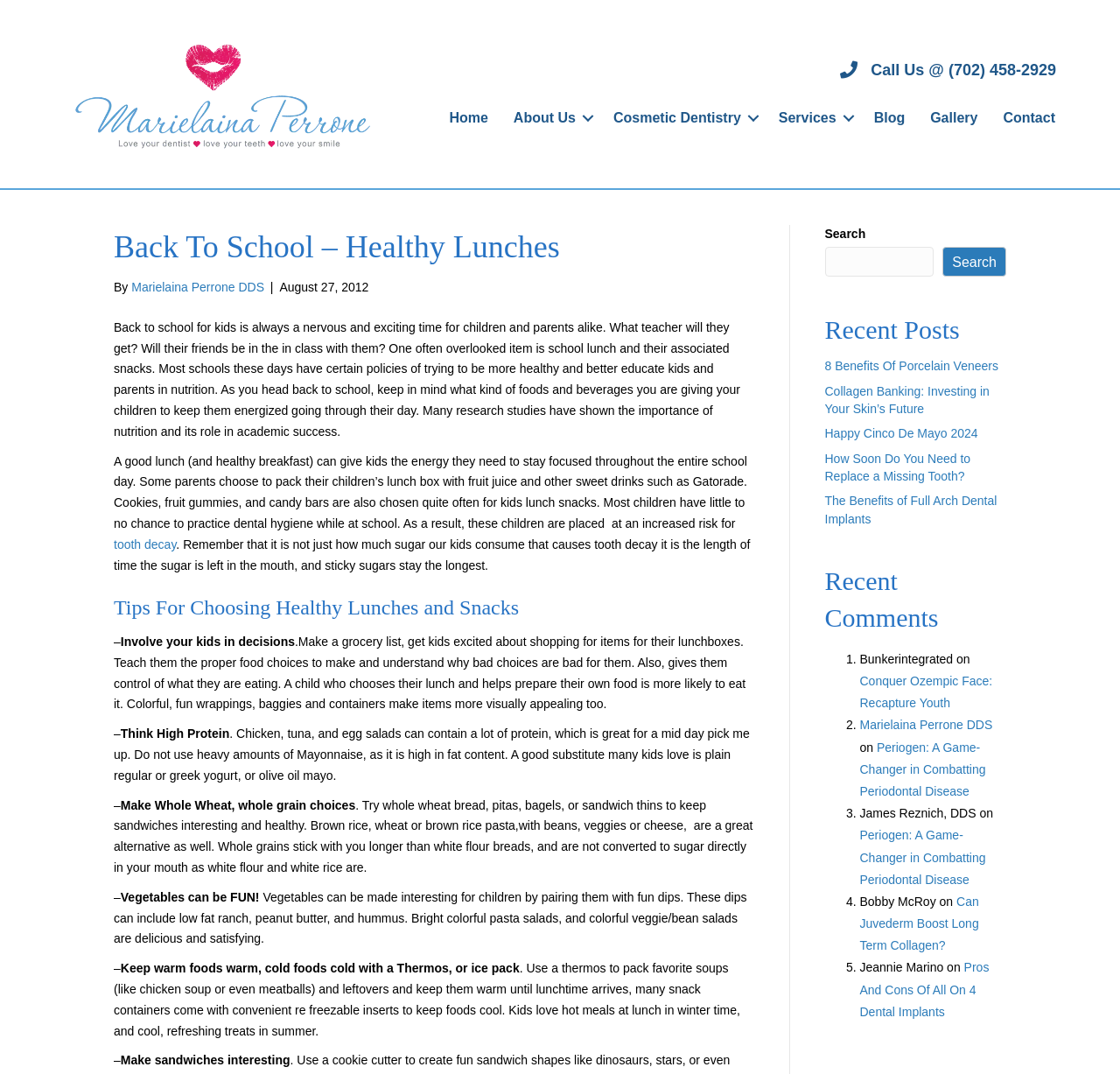What is the purpose of involving kids in decisions about their lunch?
Using the details shown in the screenshot, provide a comprehensive answer to the question.

Involving kids in decisions about their lunch is important because it gives them control over what they are eating, and a child who chooses their lunch and helps prepare their own food is more likely to eat it.